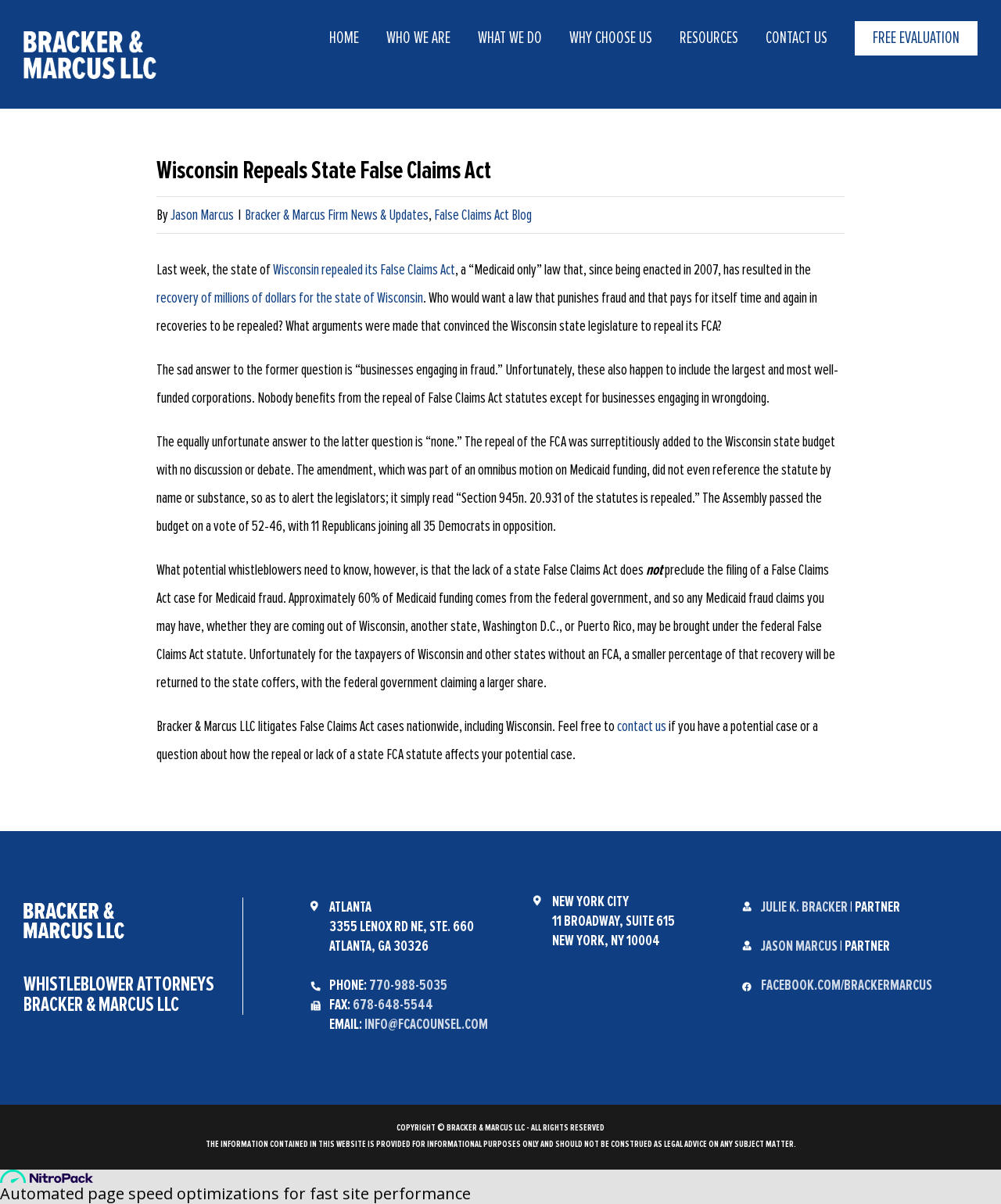What percentage of Medicaid funding comes from the federal government?
Refer to the image and give a detailed response to the question.

I found the answer by reading the article content, where it says 'Approximately 60% of Medicaid funding comes from the federal government...'.